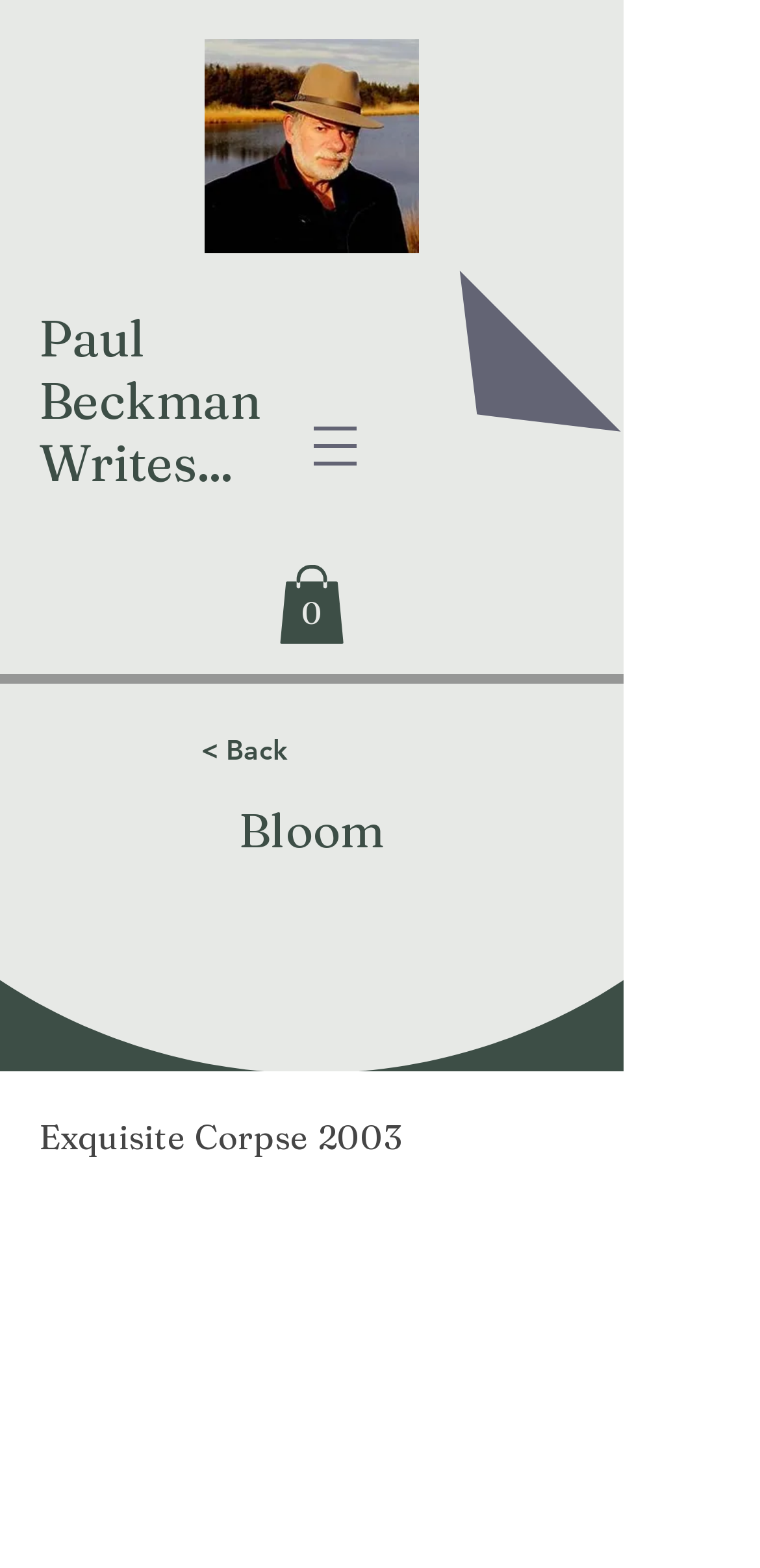What is the name of the image below the profile shot?
Provide a comprehensive and detailed answer to the question.

The name of the image below the profile shot can be found in the image element 'Bloom' which is located below the profile shot image, indicating that the image is titled 'Bloom'.